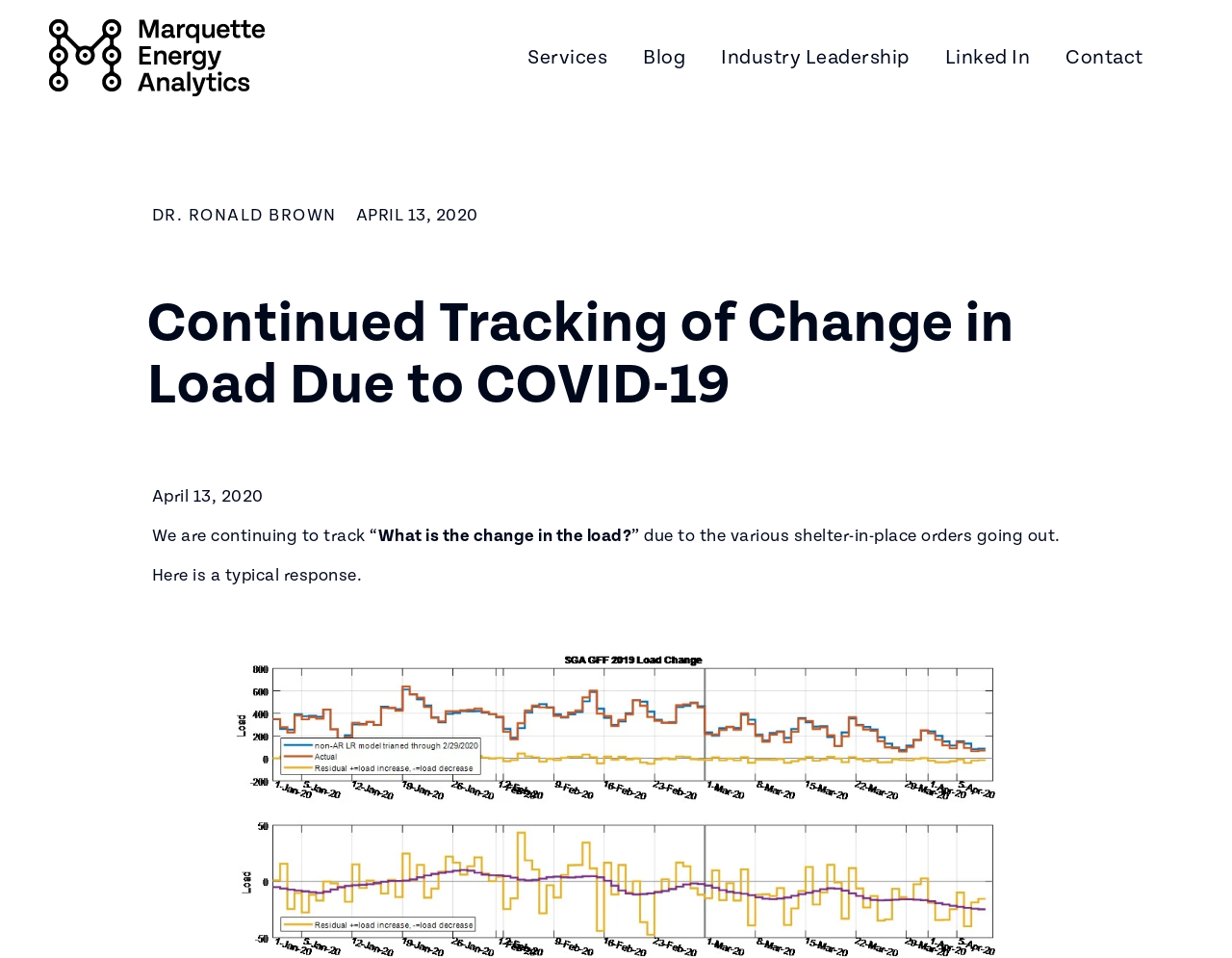Elaborate on the different components and information displayed on the webpage.

The webpage is about Marquette Energy Analytics, a company specializing in energy demand modeling, forecasting, and analytics. At the top left of the page, there is a link to the company's homepage. To the right of it, there are several links to other sections of the website, including Services, Blog, Industry Leadership, LinkedIn, and Contact.

Below these links, there is a heading with the name "Dr. Ronald Brown". Next to it, there is a link to a specific date, "APRIL 13, 2020". 

Further down, there is a prominent heading that reads "Continued Tracking of Change in Load Due to COVID-19". Below this heading, there are several blocks of text. The first block is a date, "April 13, 2020", followed by a paragraph of text that discusses tracking changes in load due to COVID-19. The text is divided into several lines, with the first line starting with "We are continuing to track", the second line asking "What is the change in the load?", and the third line describing the shelter-in-place orders. The paragraph ends with the phrase "Here is a typical response."